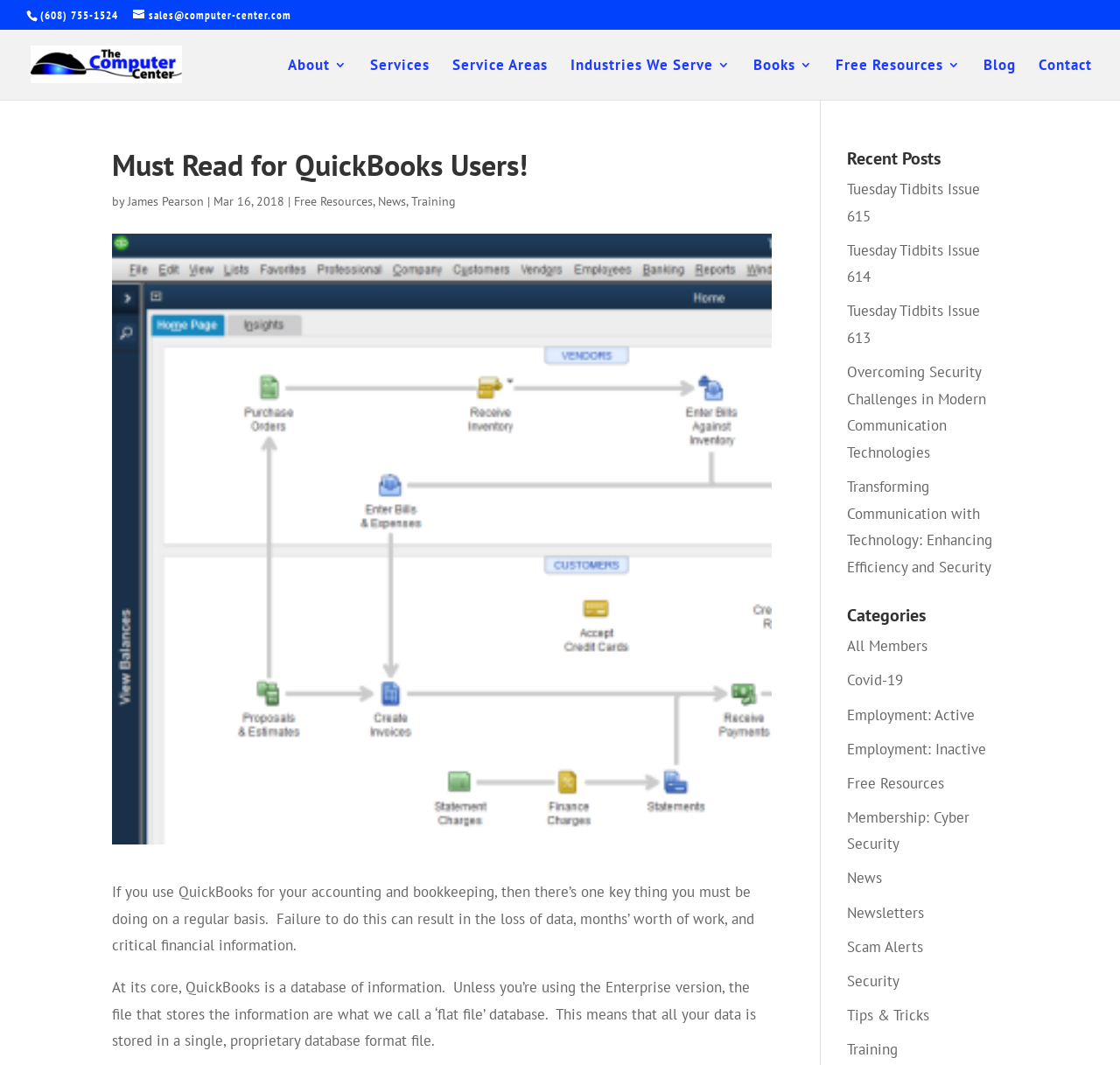Bounding box coordinates are specified in the format (top-left x, top-left y, bottom-right x, bottom-right y). All values are floating point numbers bounded between 0 and 1. Please provide the bounding box coordinate of the region this sentence describes: alt="The Computer Center"

[0.027, 0.05, 0.192, 0.068]